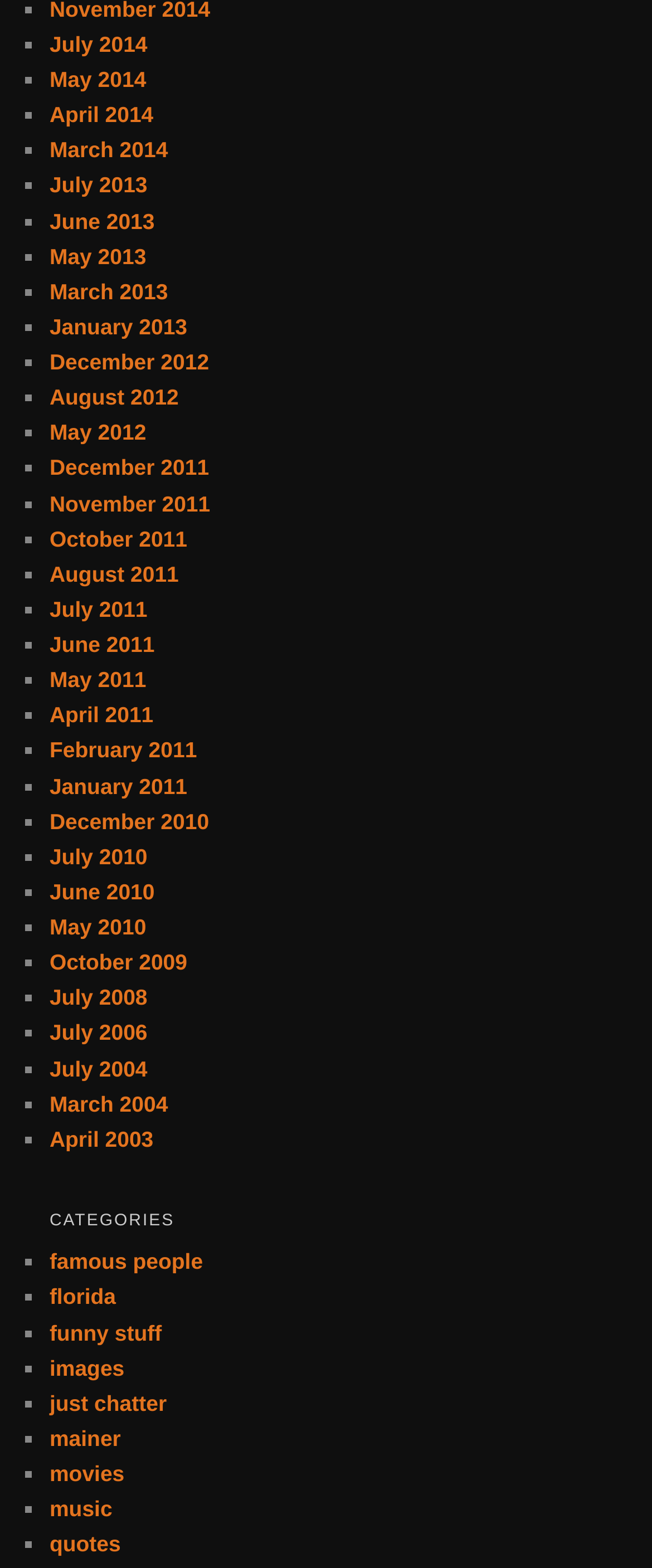Please specify the bounding box coordinates of the area that should be clicked to accomplish the following instruction: "click on July 2014". The coordinates should consist of four float numbers between 0 and 1, i.e., [left, top, right, bottom].

[0.076, 0.02, 0.226, 0.036]